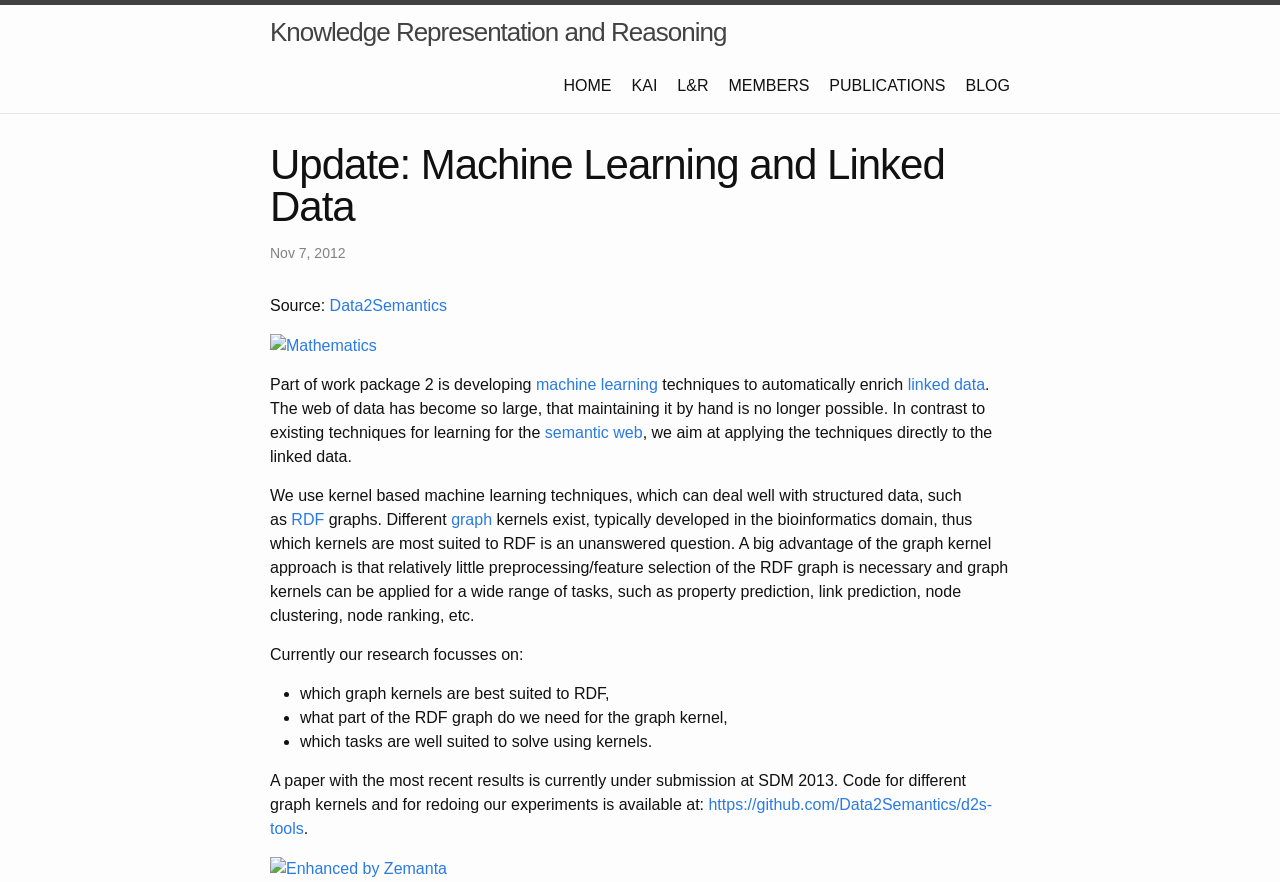Pinpoint the bounding box coordinates for the area that should be clicked to perform the following instruction: "Read more about 'machine learning'".

[0.419, 0.426, 0.514, 0.445]